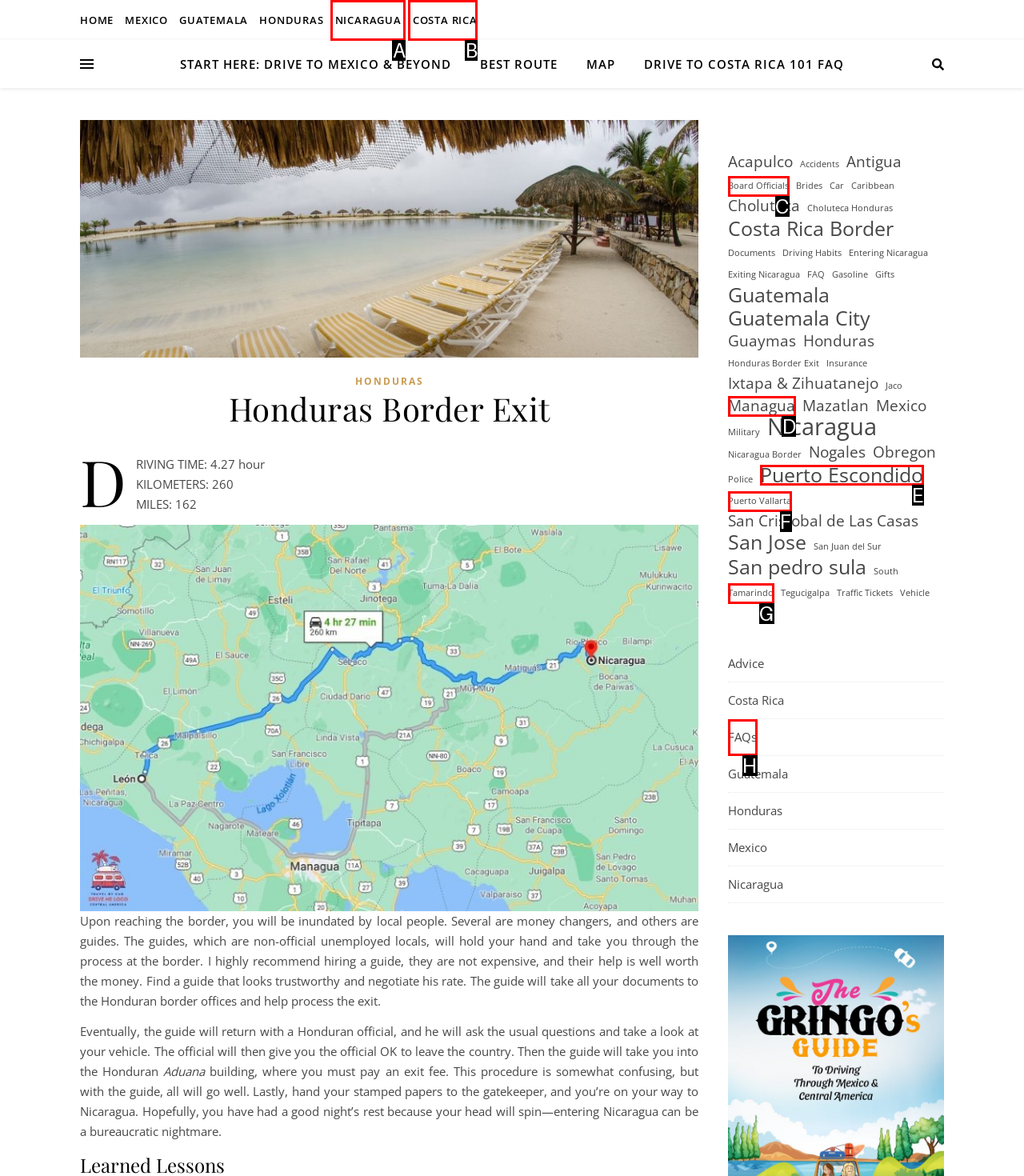Out of the given choices, which letter corresponds to the UI element required to Explore the 'Nicaragua' link? Answer with the letter.

D